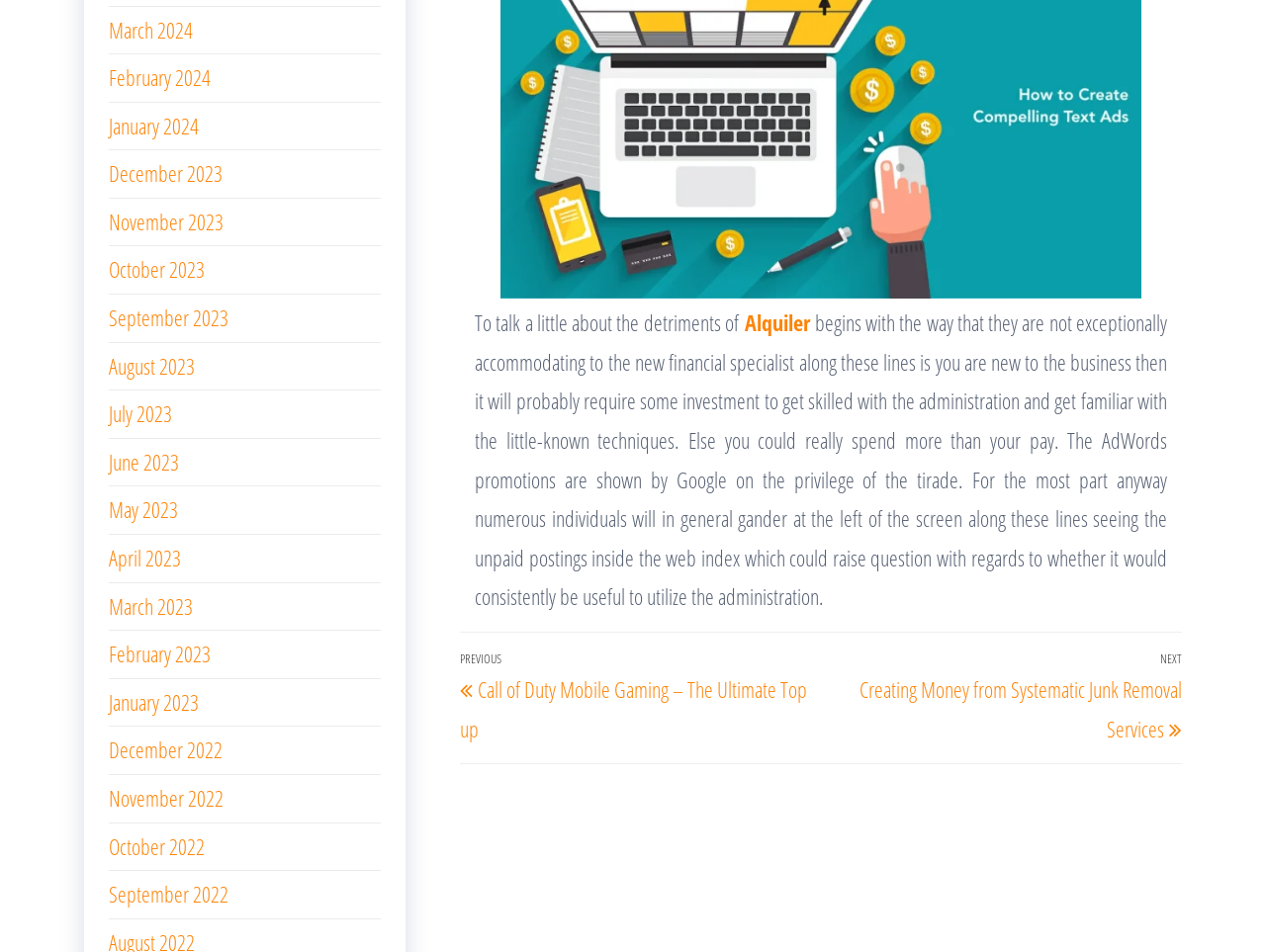Can you find the bounding box coordinates for the element to click on to achieve the instruction: "Click on the 'Alquiler' link"?

[0.589, 0.323, 0.64, 0.354]